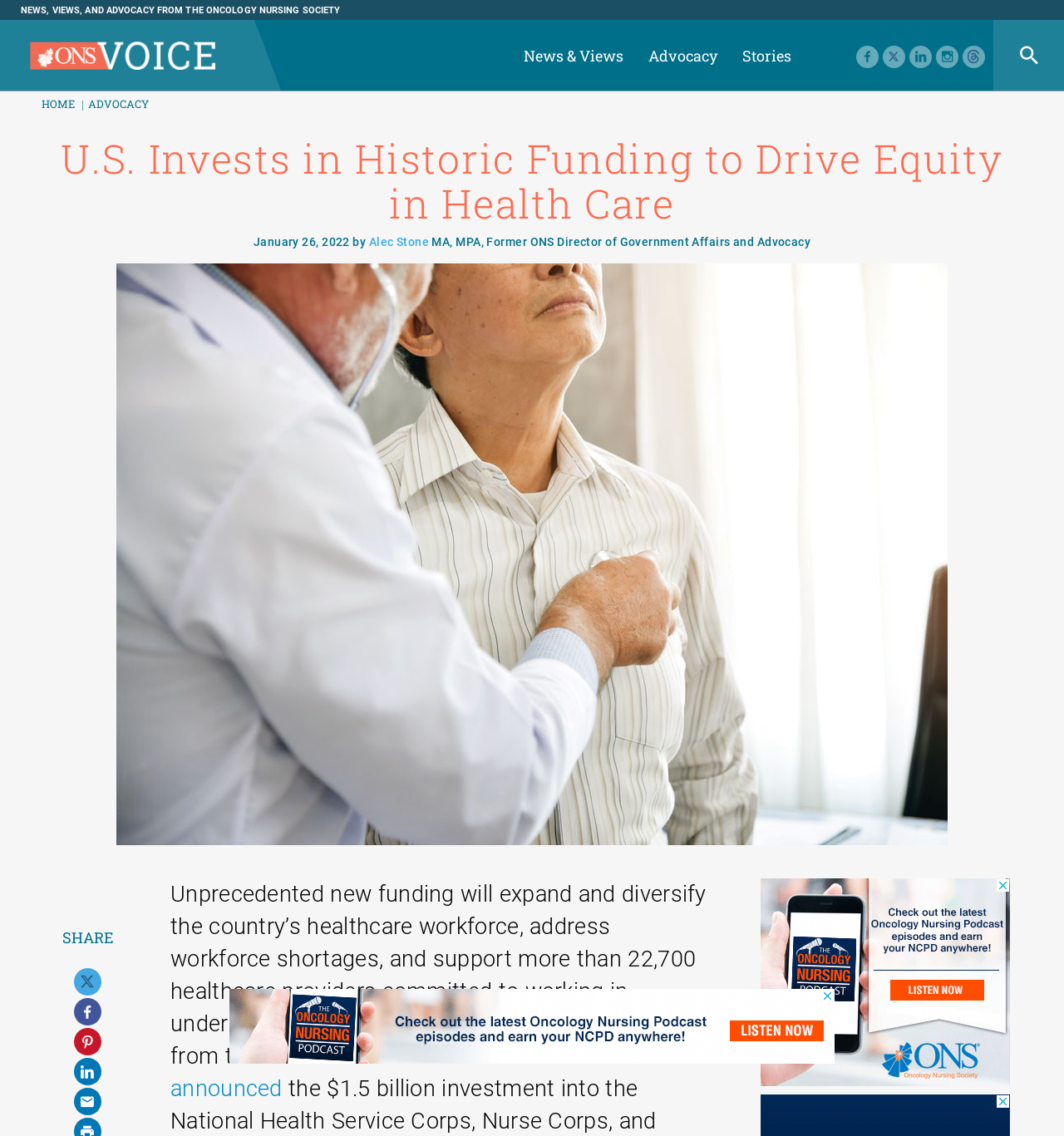How many healthcare providers are supported?
Please use the image to provide a one-word or short phrase answer.

22,700